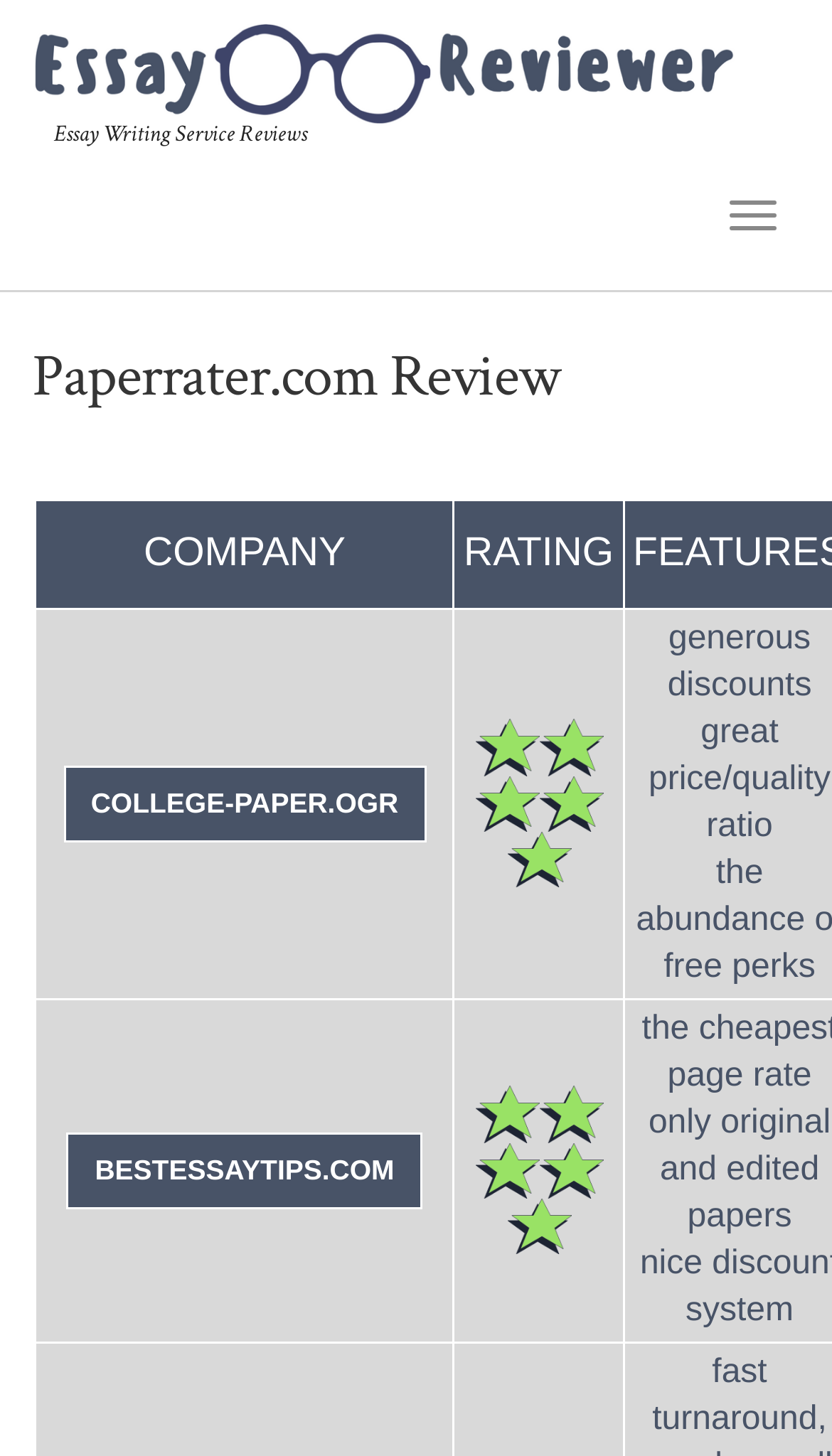Please provide the bounding box coordinates in the format (top-left x, top-left y, bottom-right x, bottom-right y). Remember, all values are floating point numbers between 0 and 1. What is the bounding box coordinate of the region described as: Toggle Navigation

[0.849, 0.123, 0.962, 0.173]